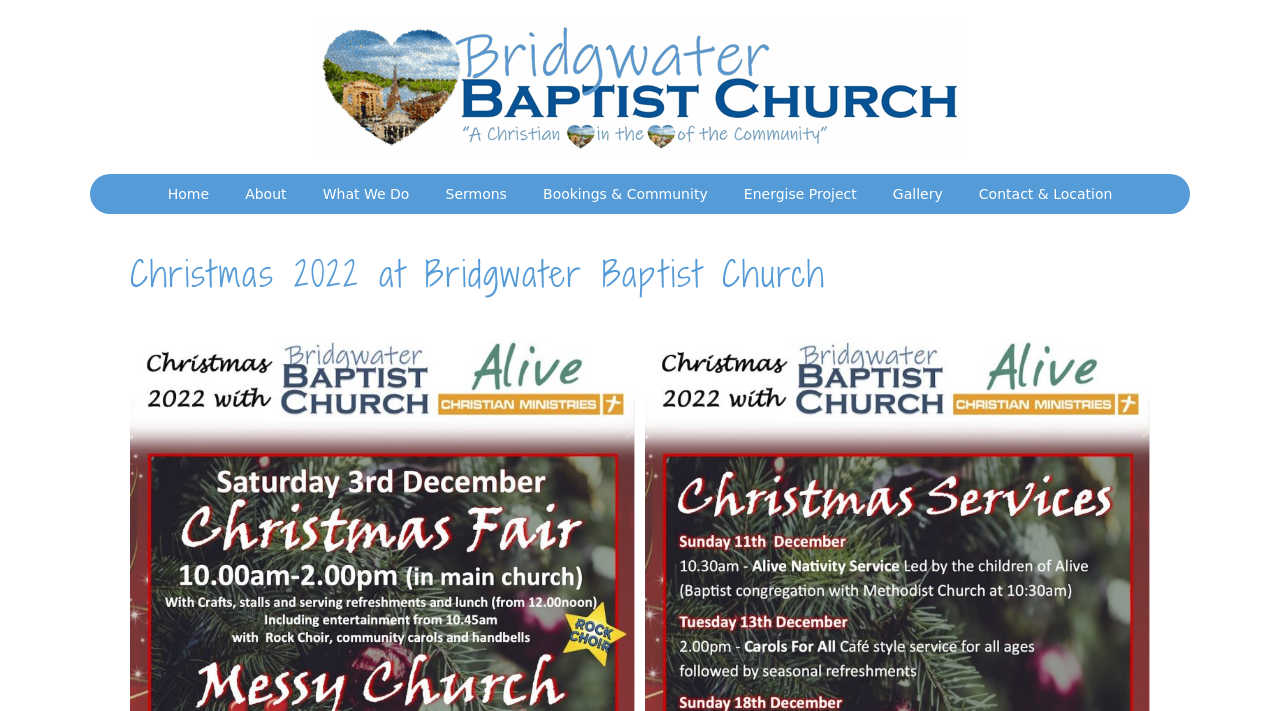How many navigation links are there?
Give a one-word or short-phrase answer derived from the screenshot.

9